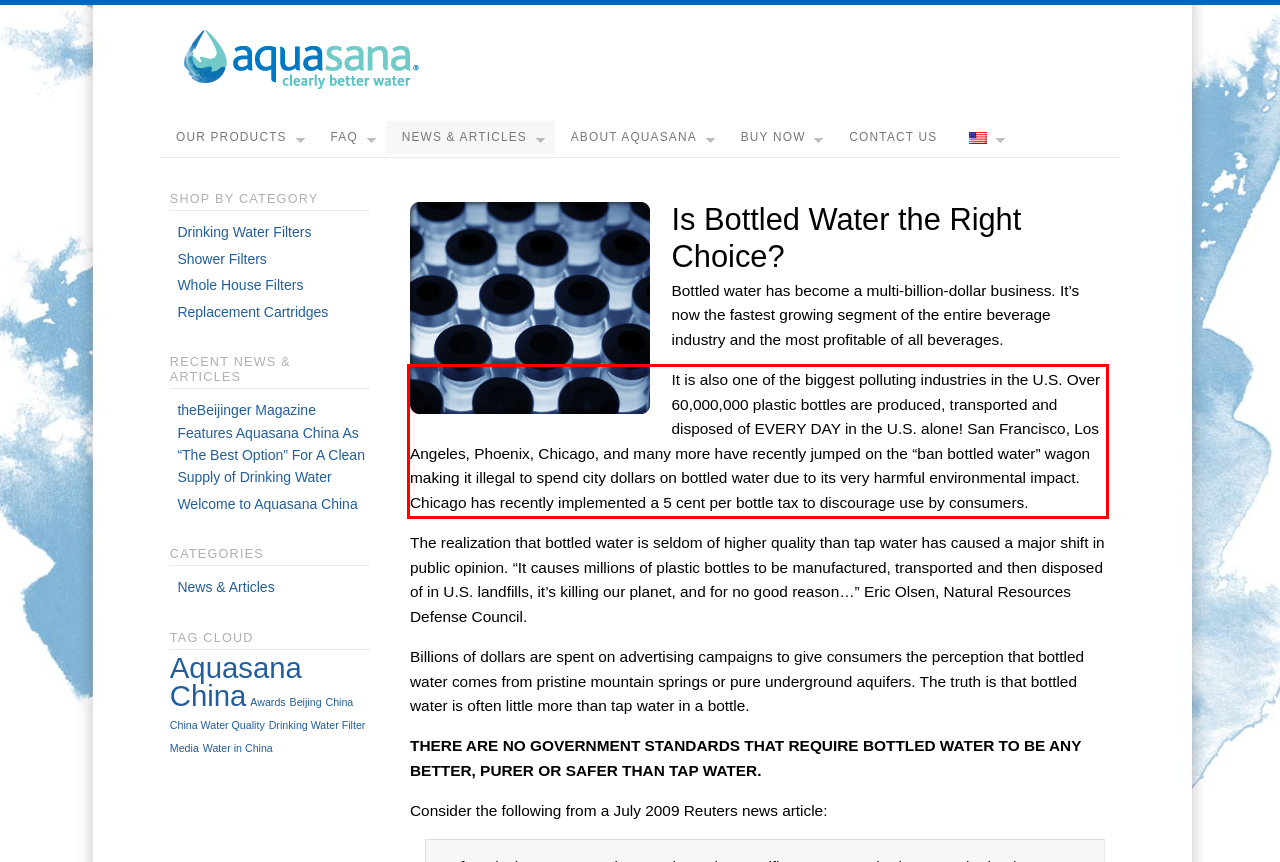Given a webpage screenshot, identify the text inside the red bounding box using OCR and extract it.

It is also one of the biggest polluting industries in the U.S. Over 60,000,000 plastic bottles are produced, transported and disposed of EVERY DAY in the U.S. alone! San Francisco, Los Angeles, Phoenix, Chicago, and many more have recently jumped on the “ban bottled water” wagon making it illegal to spend city dollars on bottled water due to its very harmful environmental impact. Chicago has recently implemented a 5 cent per bottle tax to discourage use by consumers.